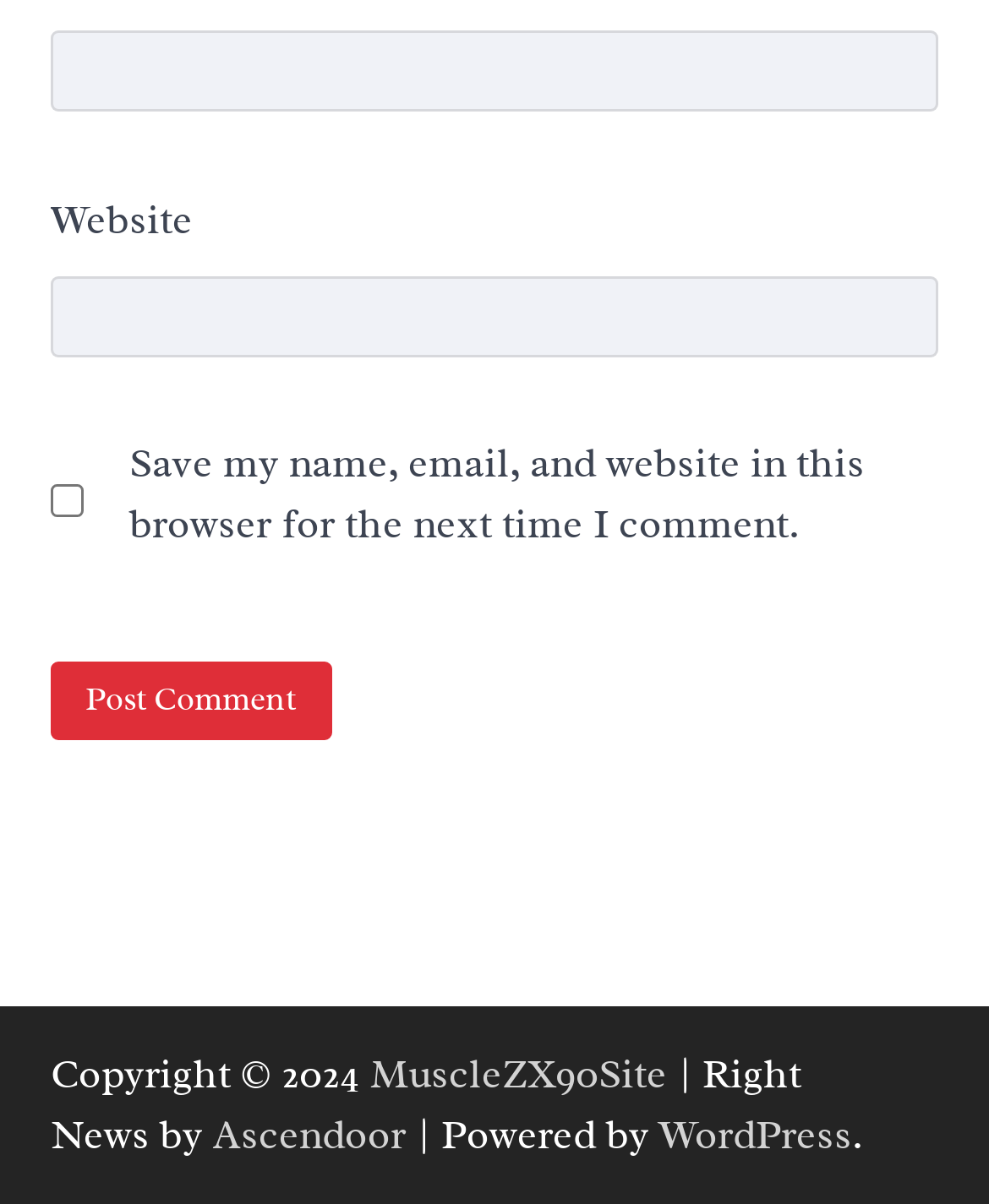What is the purpose of the checkbox?
Based on the image content, provide your answer in one word or a short phrase.

Save comment info